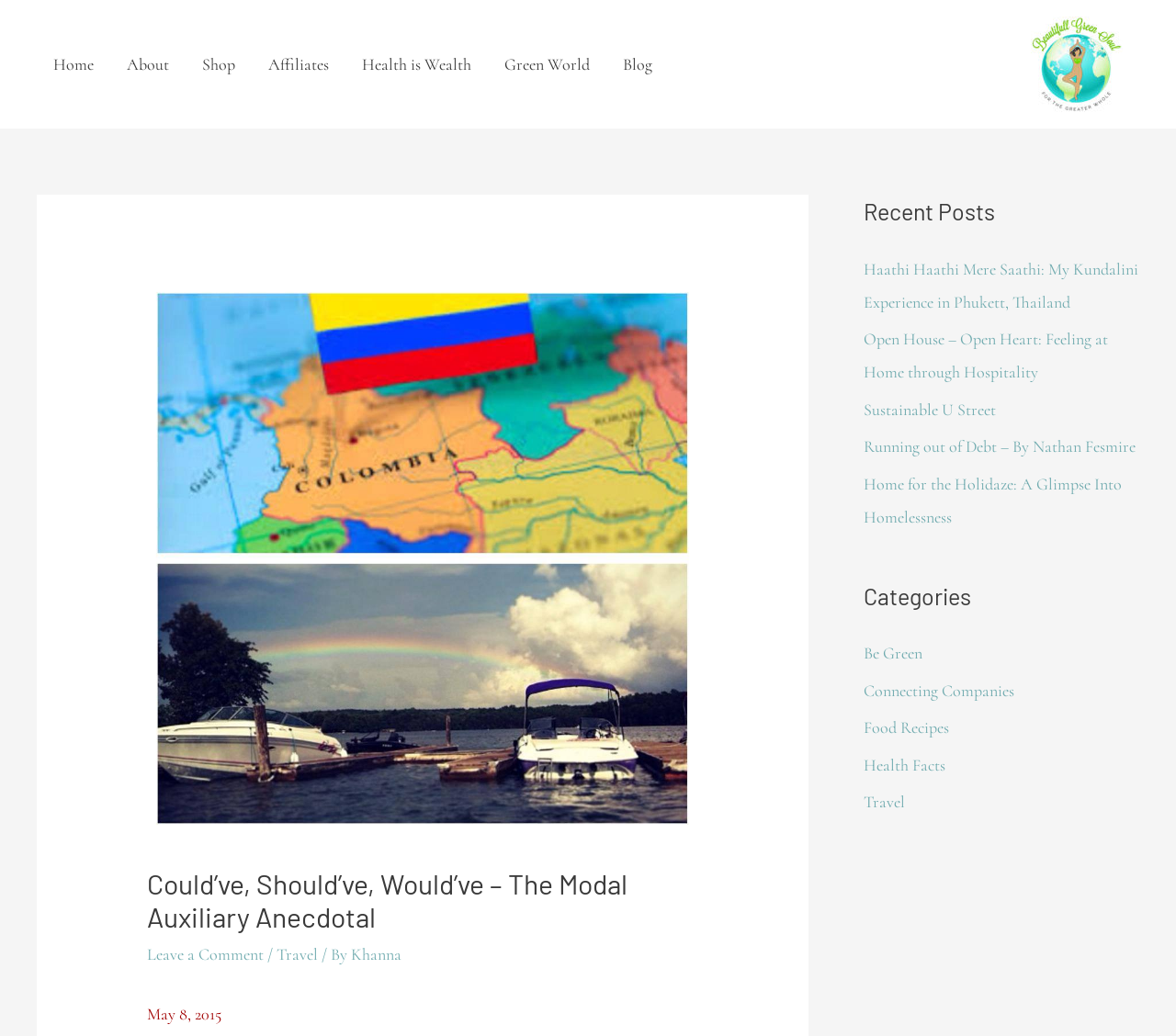What is the text of the image in the header section?
Look at the screenshot and respond with one word or a short phrase.

Beautifull Green Soul